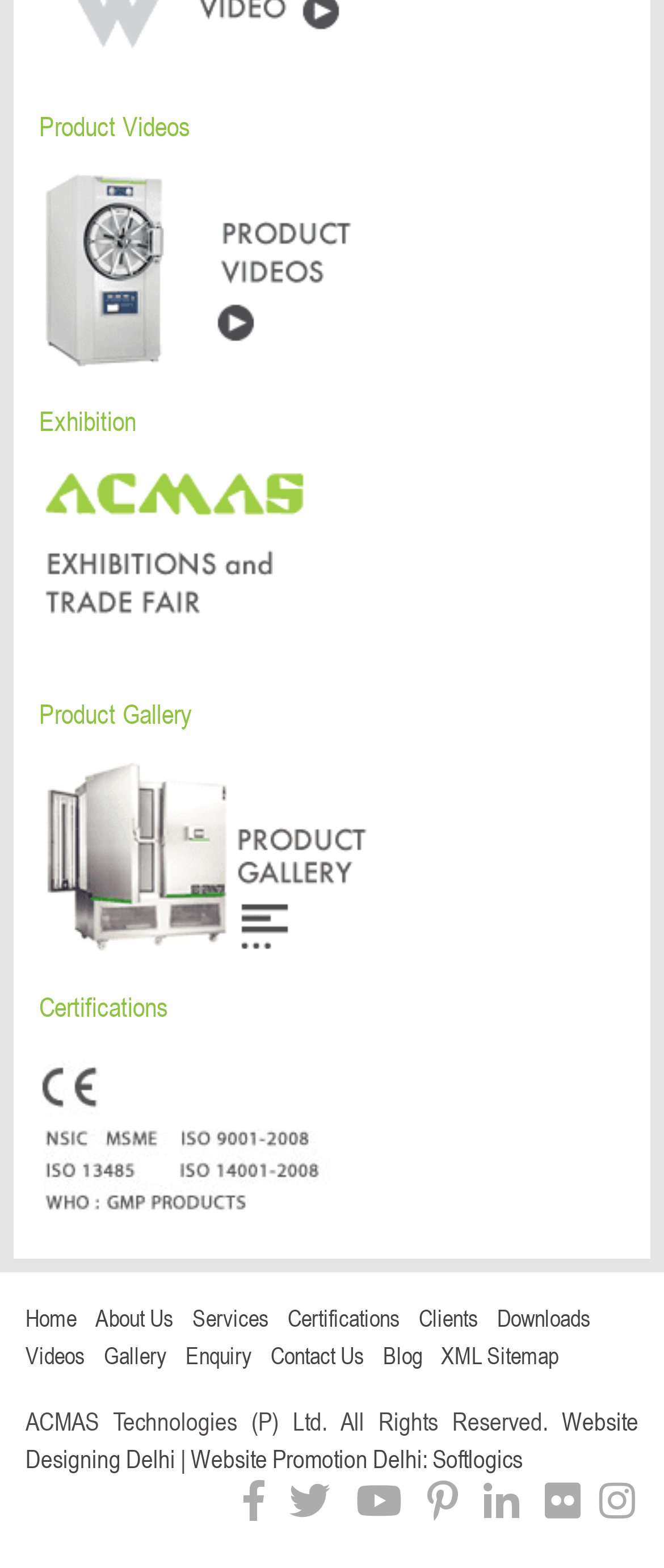Locate the UI element that matches the description parent_node: Certifications in the webpage screenshot. Return the bounding box coordinates in the format (top-left x, top-left y, bottom-right x, bottom-right y), with values ranging from 0 to 1.

[0.059, 0.721, 0.585, 0.739]